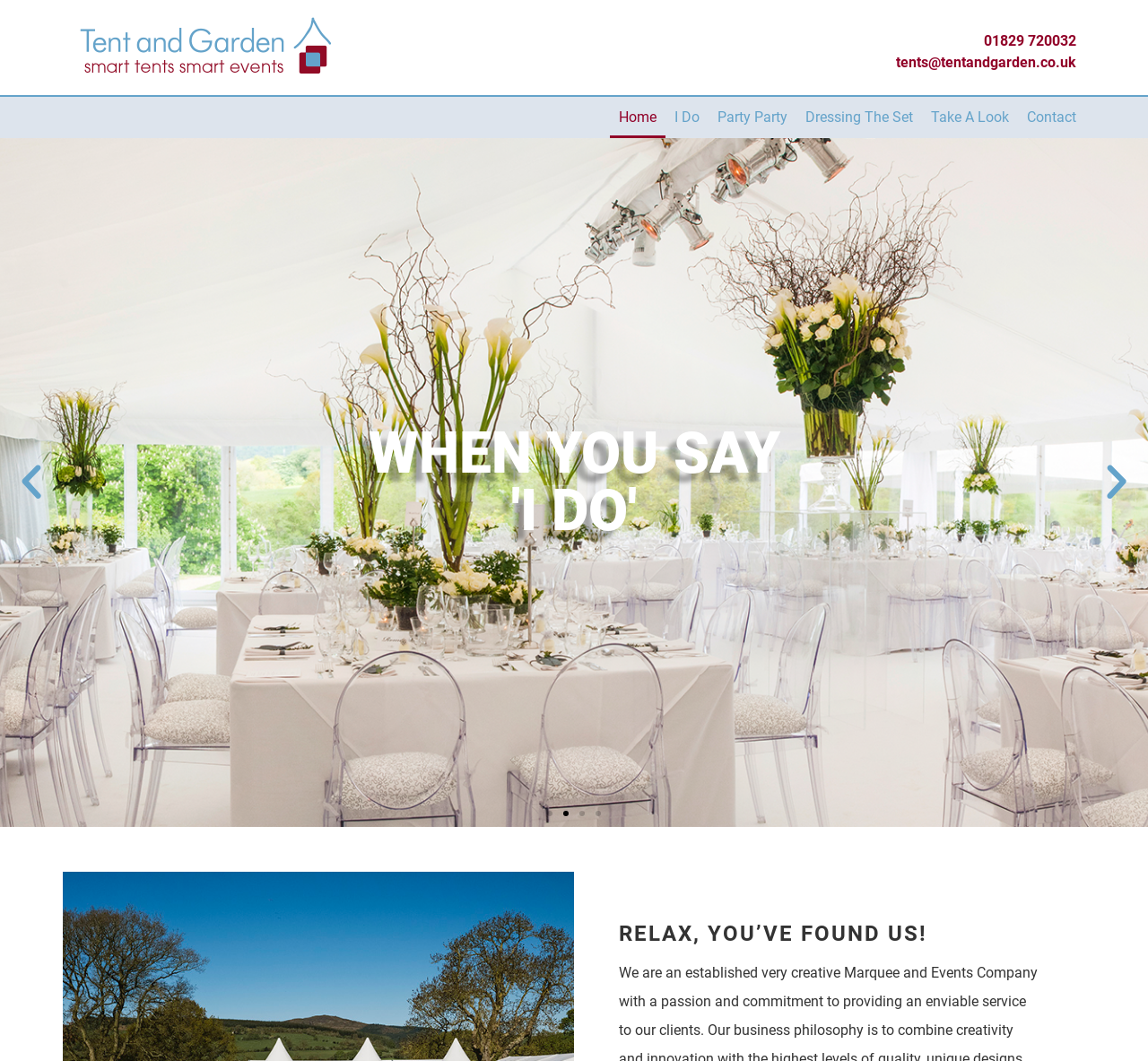Provide the bounding box coordinates of the UI element that matches the description: "Previous slide".

[0.008, 0.434, 0.047, 0.476]